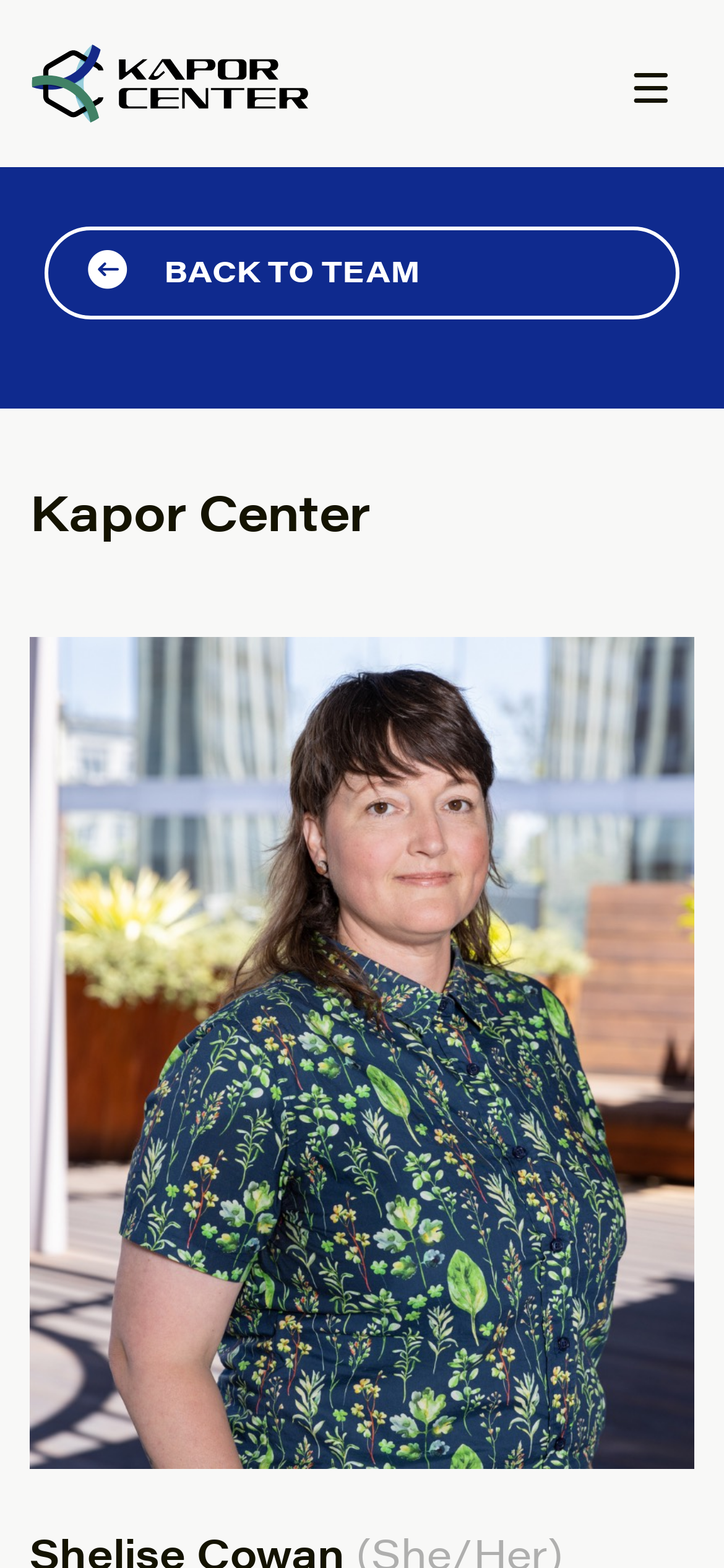What is the degree Shelise Cowan graduated with?
Look at the image and respond with a one-word or short phrase answer.

Business Administration